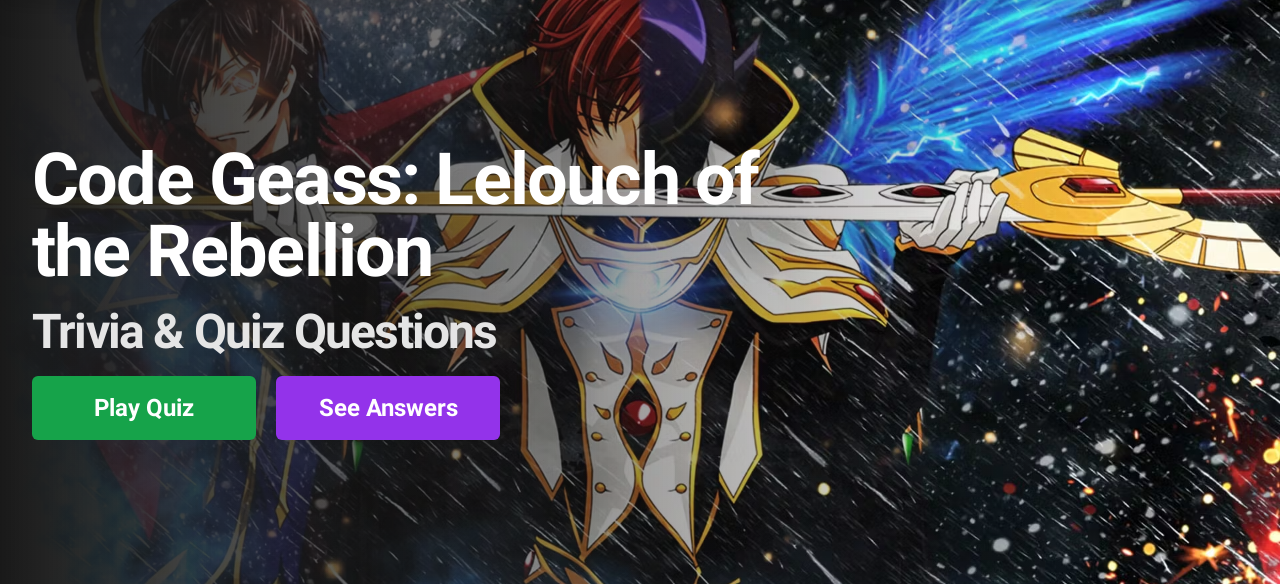Offer a detailed narrative of what is shown in the image.

The image features a dynamic illustration from "Code Geass: Lelouch of the Rebellion," showcasing the character Lelouch Lamperouge wielding a striking, ornate weapon amidst a cosmic backdrop. The artwork highlights Lelouch in his distinctive attire, embodying the themes of strategy and rebellion that define the series. Overlaying the image are bold text captions that read "Code Geass: Lelouch of the Rebellion" and "Trivia & Quiz Questions," inviting viewers to engage with trivia based on the anime. Below the title, interactive buttons are provided, allowing users to either "Play Quiz" or "See Answers," encouraging participation in testing their knowledge of the series' intricate plot and characters. The overall composition evokes a sense of action and excitement, perfectly encapsulating the essence of this beloved anime.